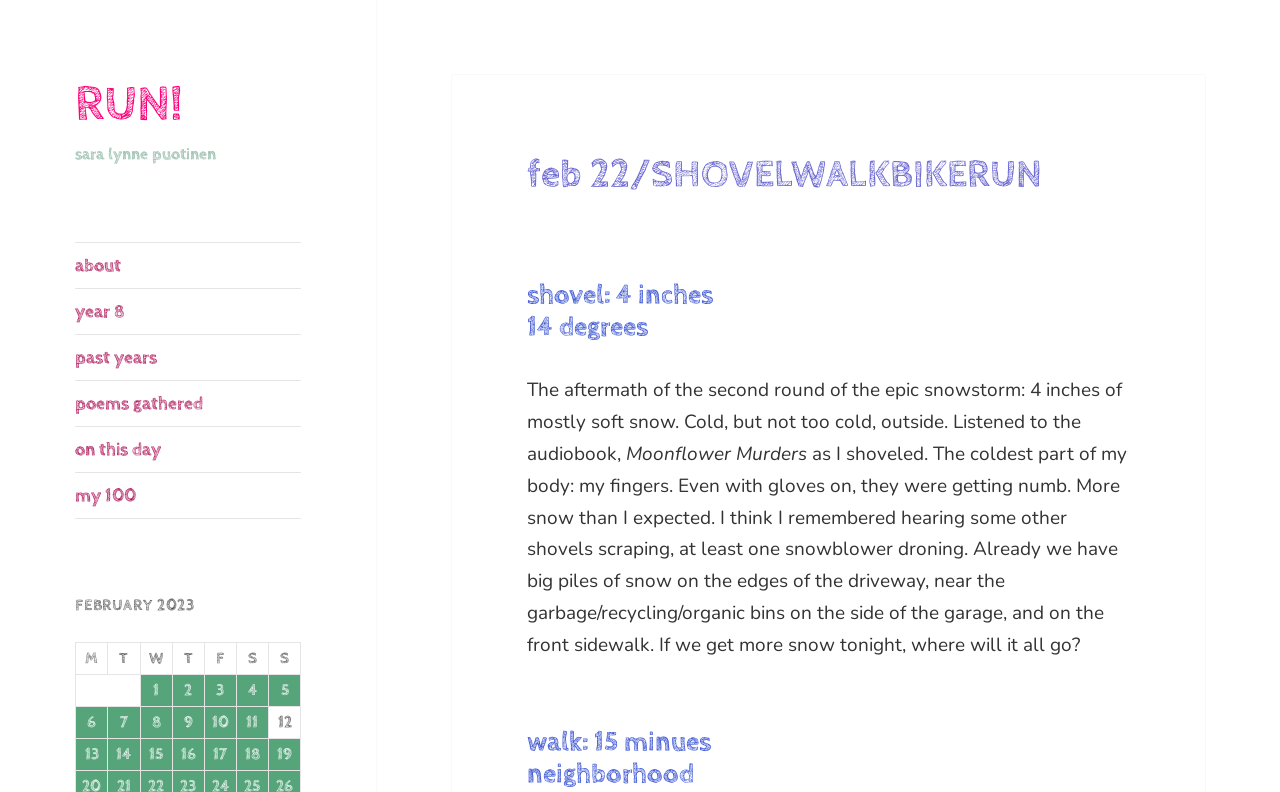Please indicate the bounding box coordinates for the clickable area to complete the following task: "Click on 'RUN!' link". The coordinates should be specified as four float numbers between 0 and 1, i.e., [left, top, right, bottom].

[0.059, 0.095, 0.143, 0.17]